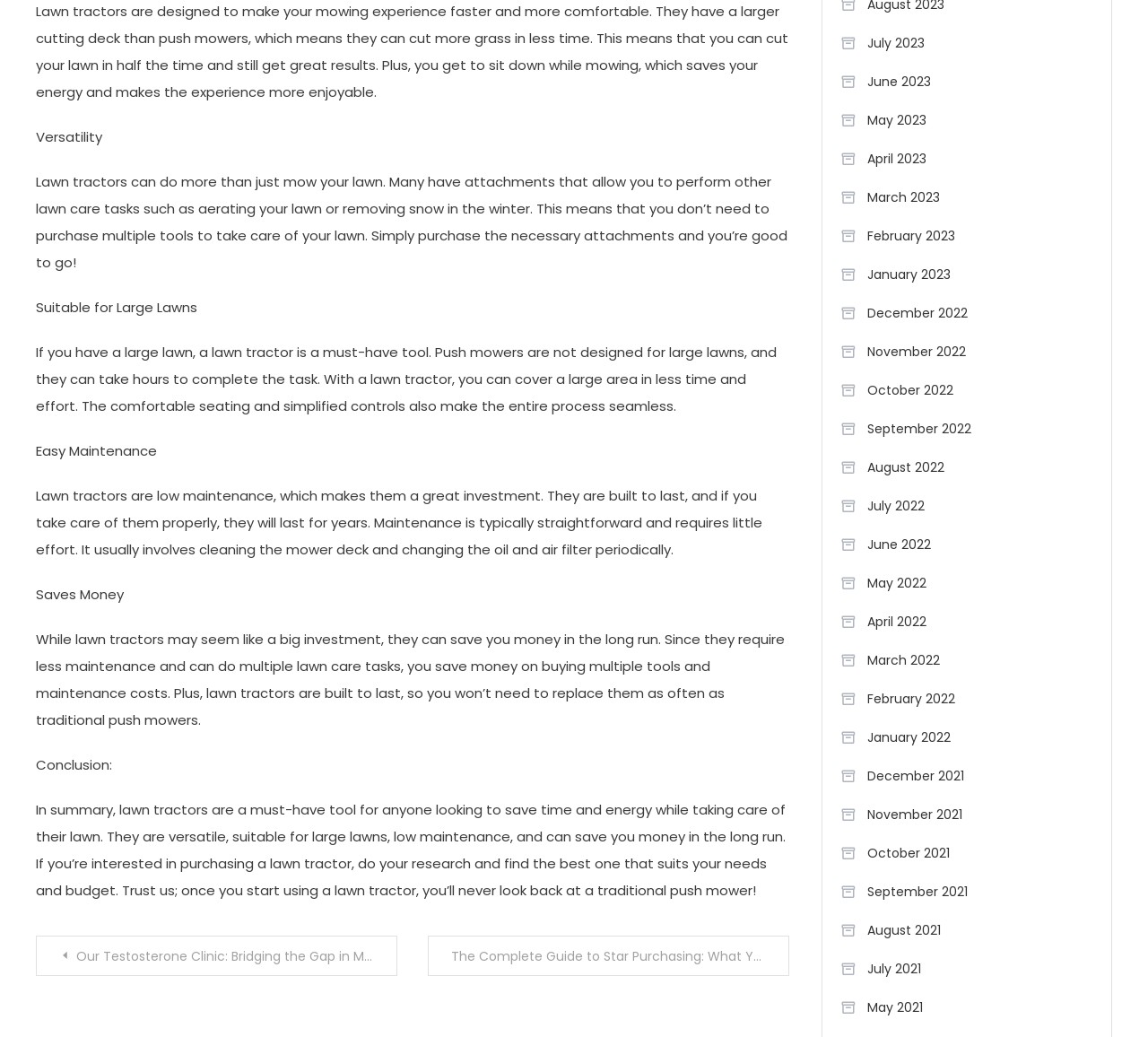Determine the bounding box coordinates of the region I should click to achieve the following instruction: "Read 'The Complete Guide to Star Purchasing: What You Need to Know'". Ensure the bounding box coordinates are four float numbers between 0 and 1, i.e., [left, top, right, bottom].

[0.373, 0.902, 0.688, 0.941]